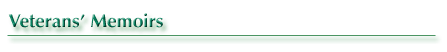What type of stories are being introduced?
Using the information from the image, provide a comprehensive answer to the question.

The caption states that the title likely introduces a collection of personal stories or accounts from veterans, which suggests that the type of stories being introduced are those of veterans.